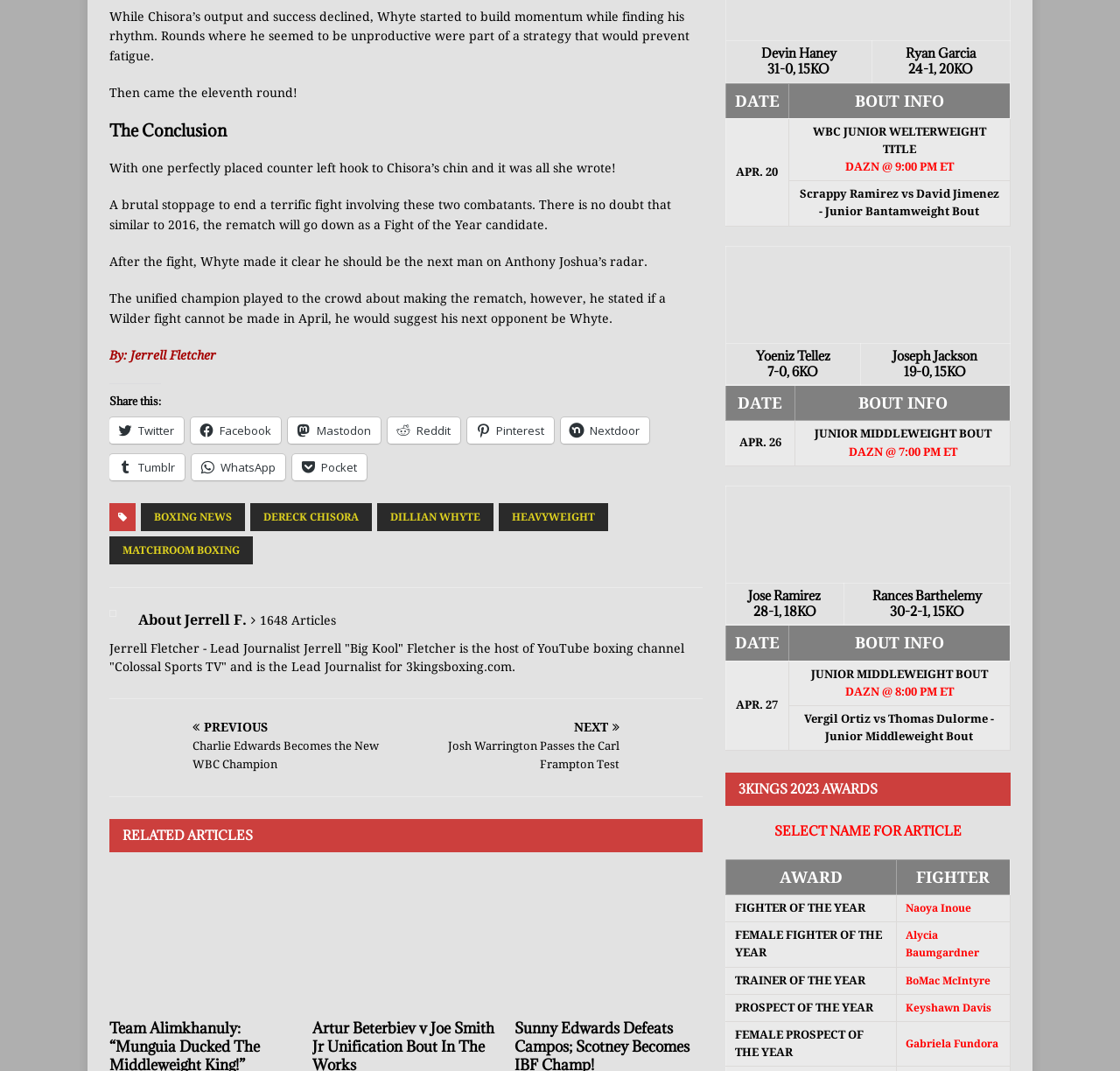Can you identify the bounding box coordinates of the clickable region needed to carry out this instruction: 'Go to the cart'? The coordinates should be four float numbers within the range of 0 to 1, stated as [left, top, right, bottom].

None